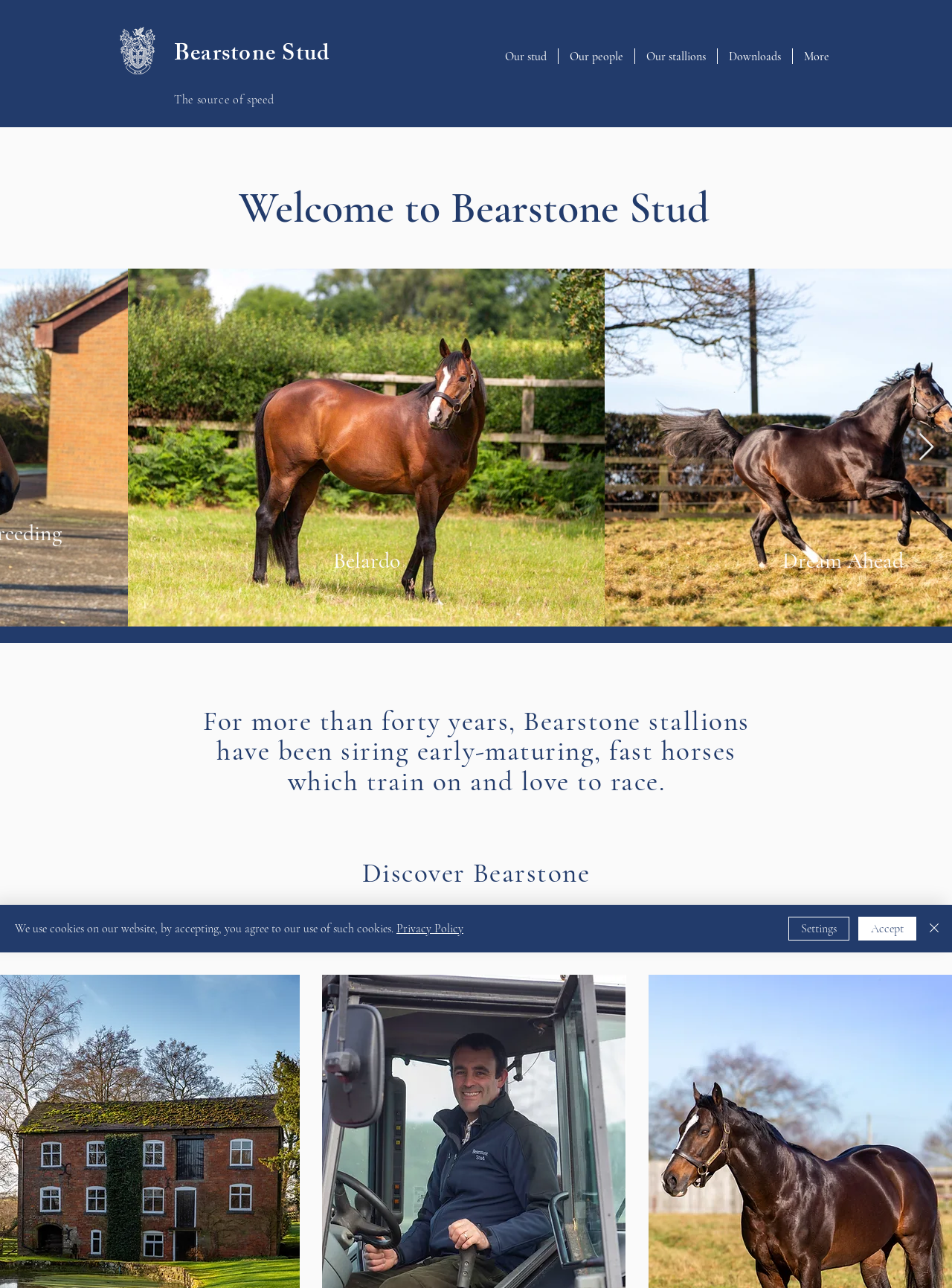How many buttons are in the cookie alert?
Answer the question with a thorough and detailed explanation.

The cookie alert is represented by the element 'We use cookies on our website...' with bounding box coordinates [0.0, 0.702, 1.0, 0.739]. It contains 3 buttons: 'Accept', 'Settings', and 'Close'. These buttons can be found by traversing the child elements of the cookie alert element.